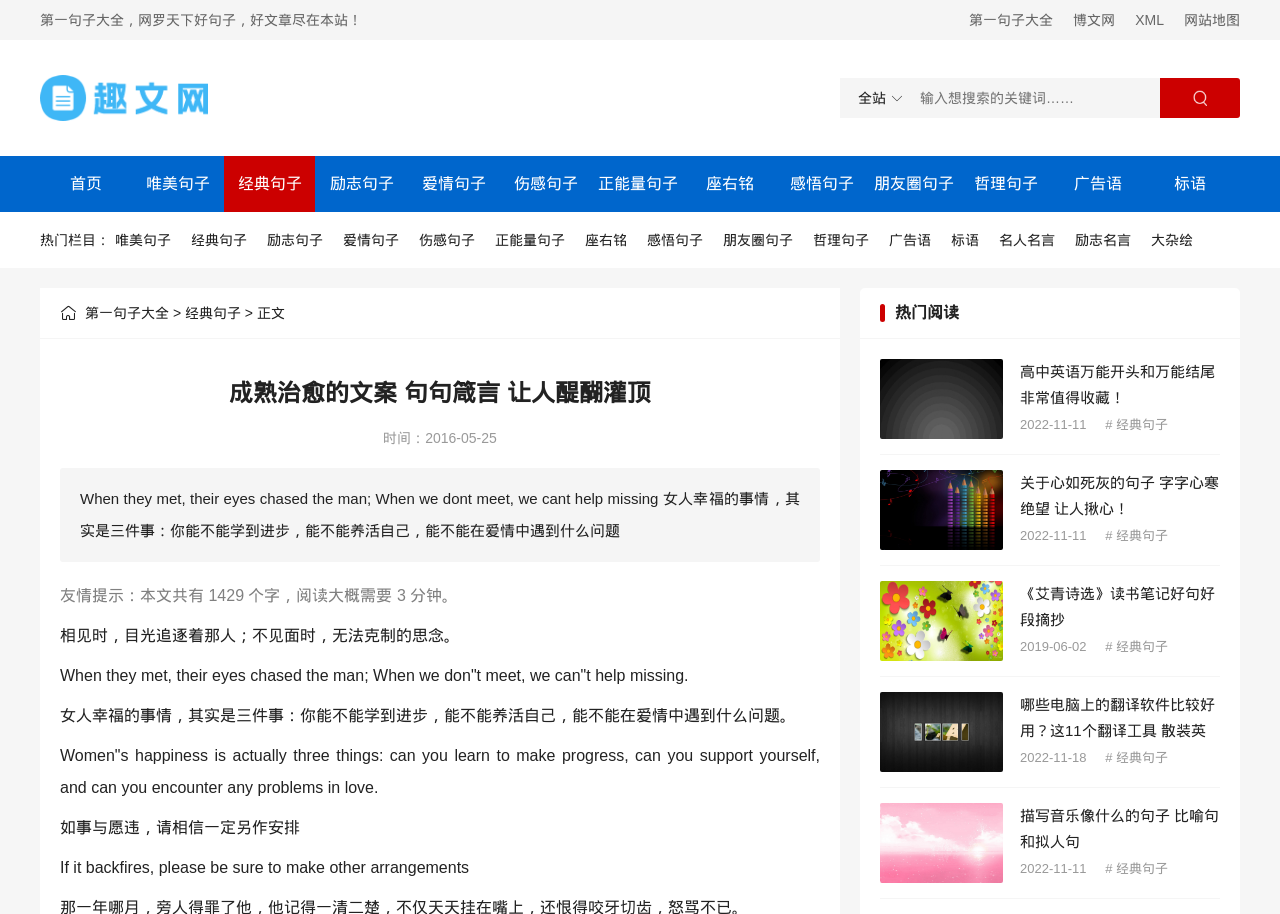Determine the main headline from the webpage and extract its text.

成熟治愈的文案 句句箴言 让人醍醐灌顶